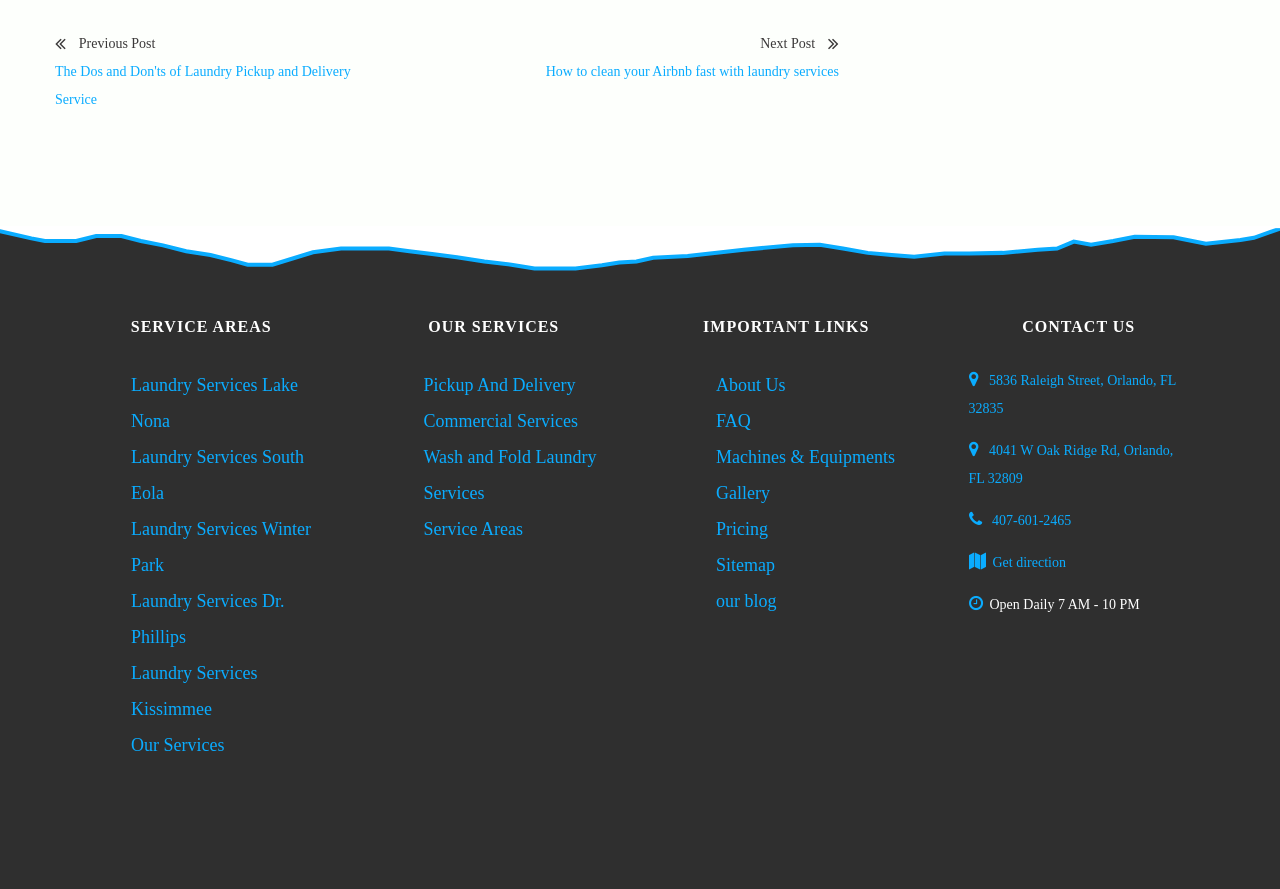Could you highlight the region that needs to be clicked to execute the instruction: "Learn more about 'Wash and Fold Laundry Services'"?

[0.331, 0.503, 0.466, 0.566]